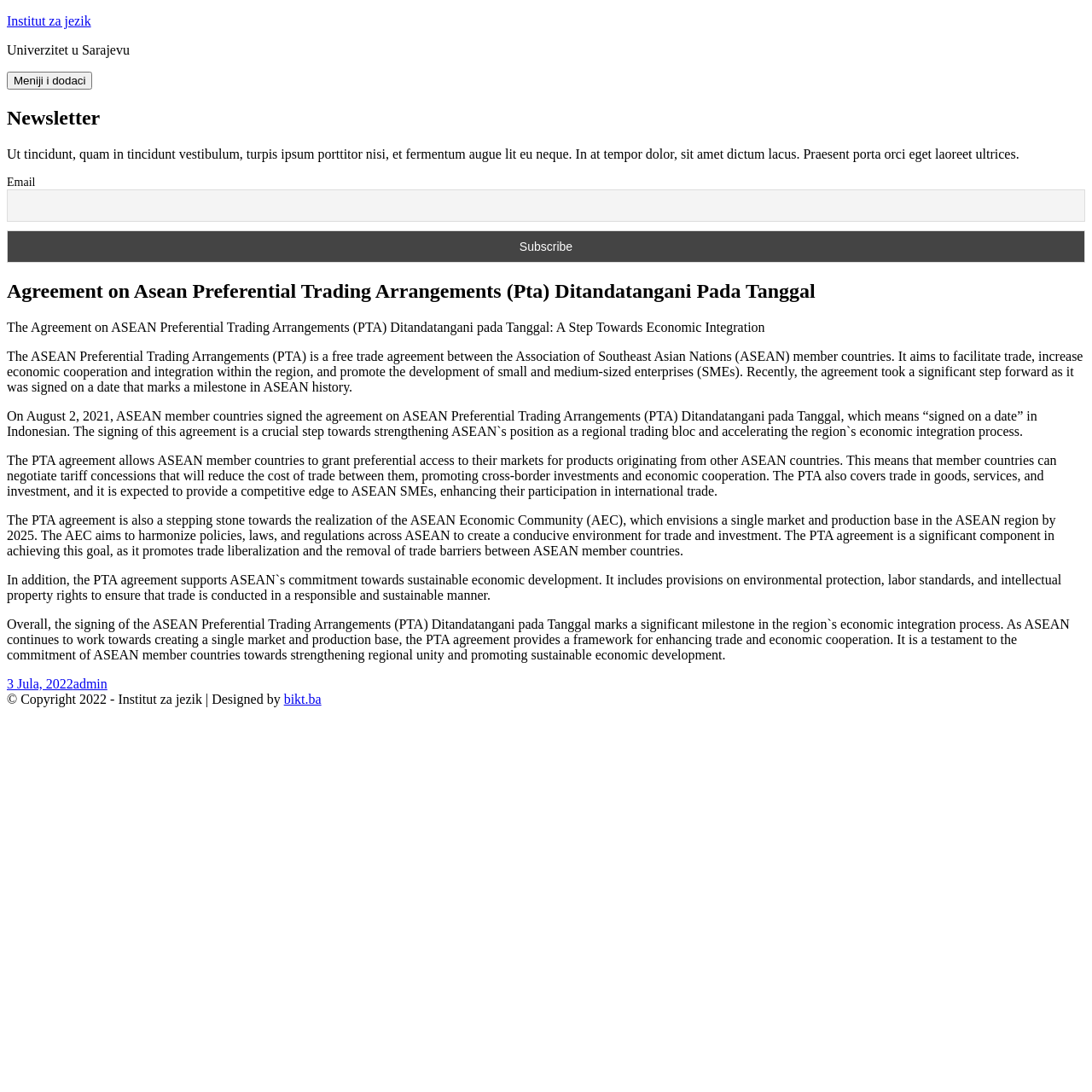Extract the bounding box coordinates of the UI element described by: "admin". The coordinates should include four float numbers ranging from 0 to 1, e.g., [left, top, right, bottom].

[0.067, 0.619, 0.098, 0.633]